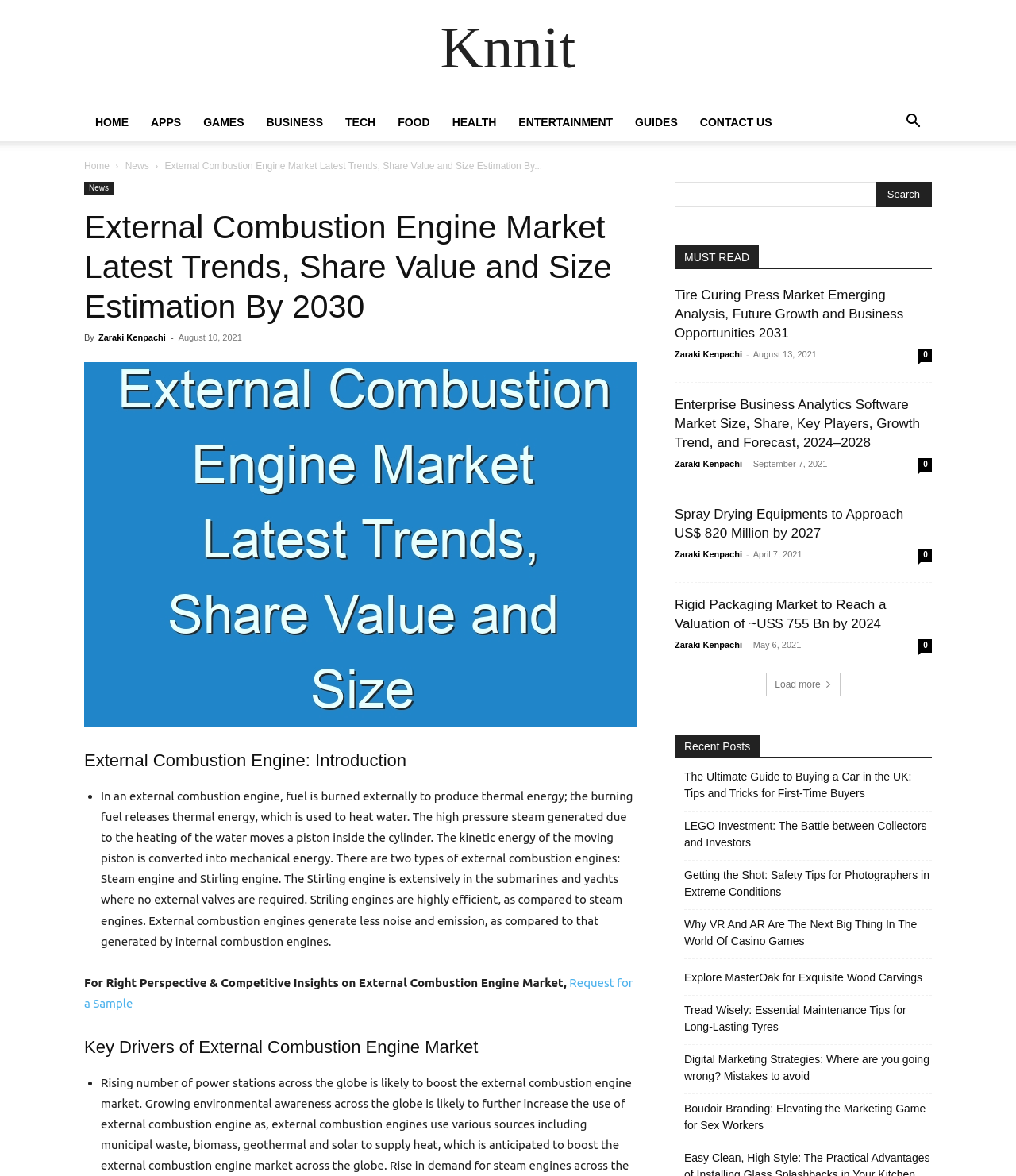Can you provide the bounding box coordinates for the element that should be clicked to implement the instruction: "Load more recent posts"?

[0.754, 0.572, 0.827, 0.592]